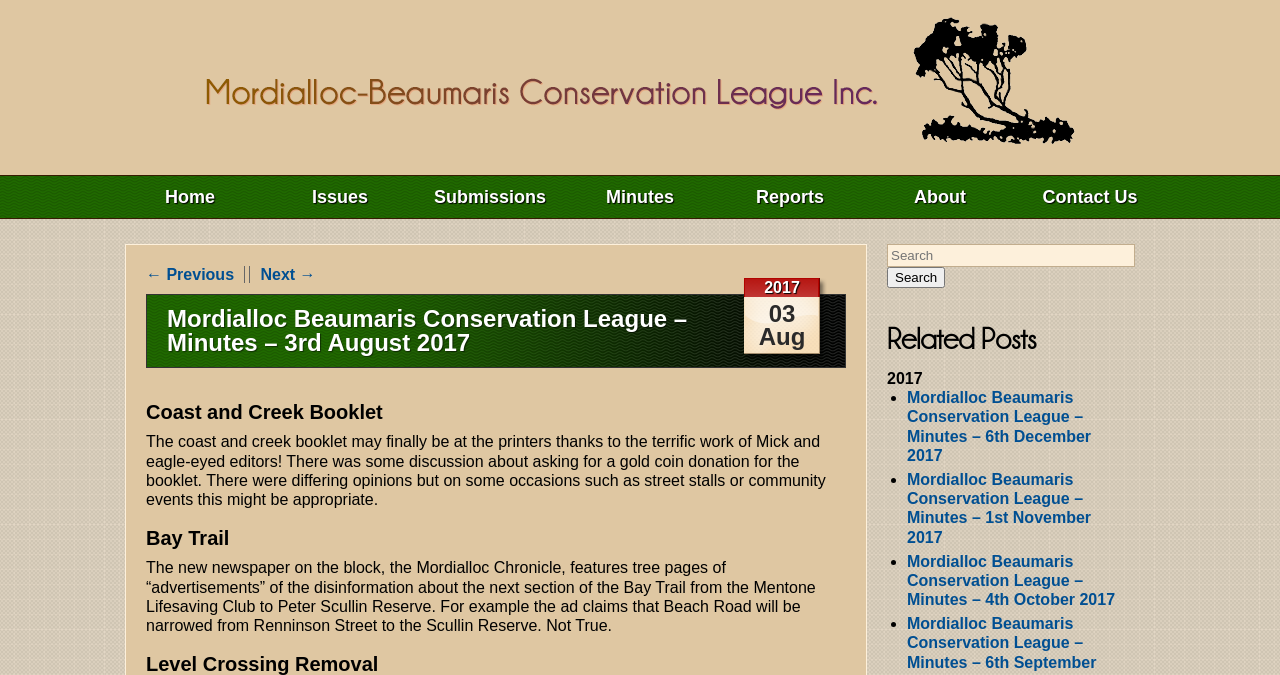Find the coordinates for the bounding box of the element with this description: "Minutes".

[0.441, 0.261, 0.559, 0.317]